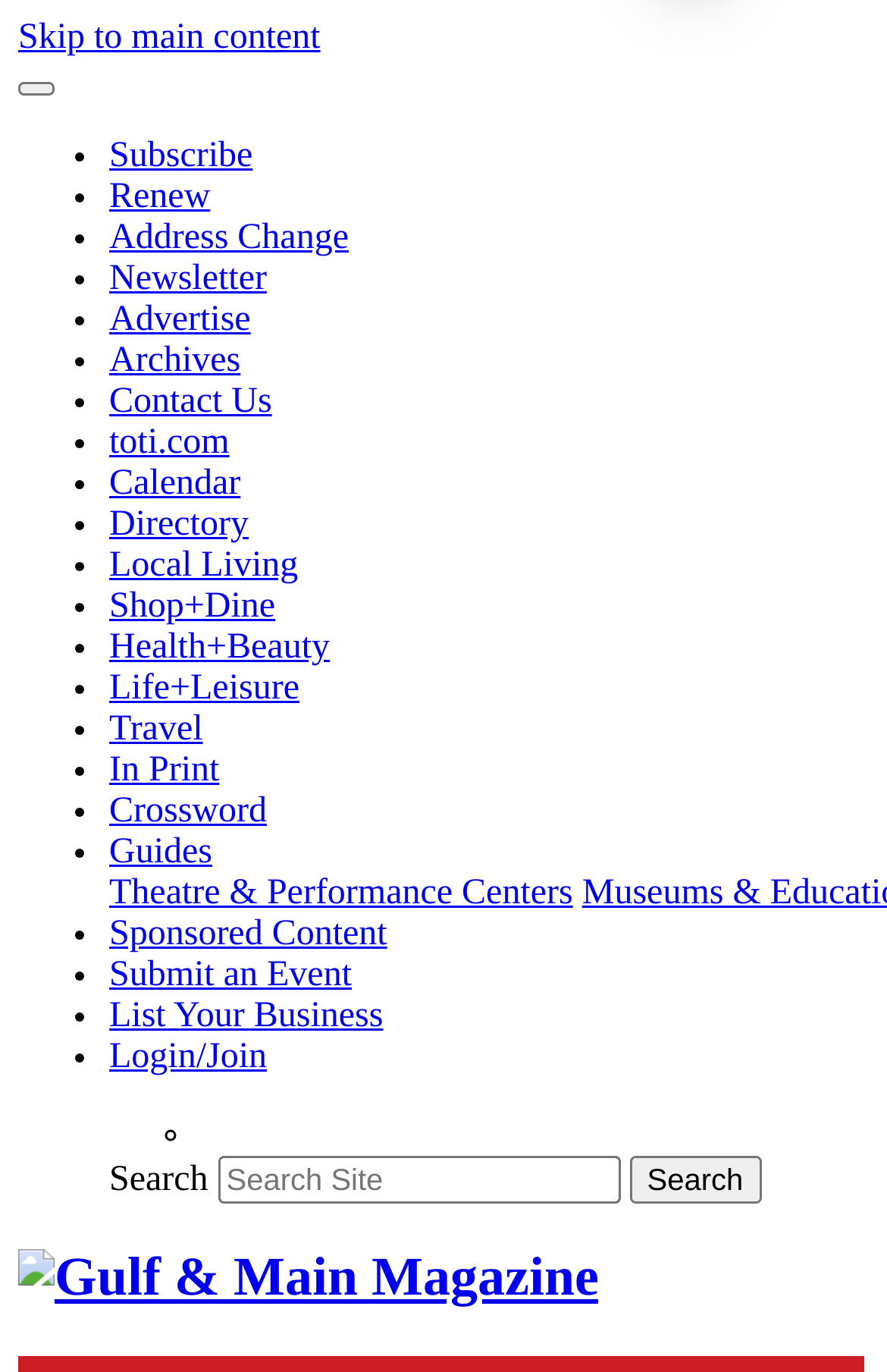Can you provide the bounding box coordinates for the element that should be clicked to implement the instruction: "Toggle navigation"?

[0.021, 0.06, 0.062, 0.07]